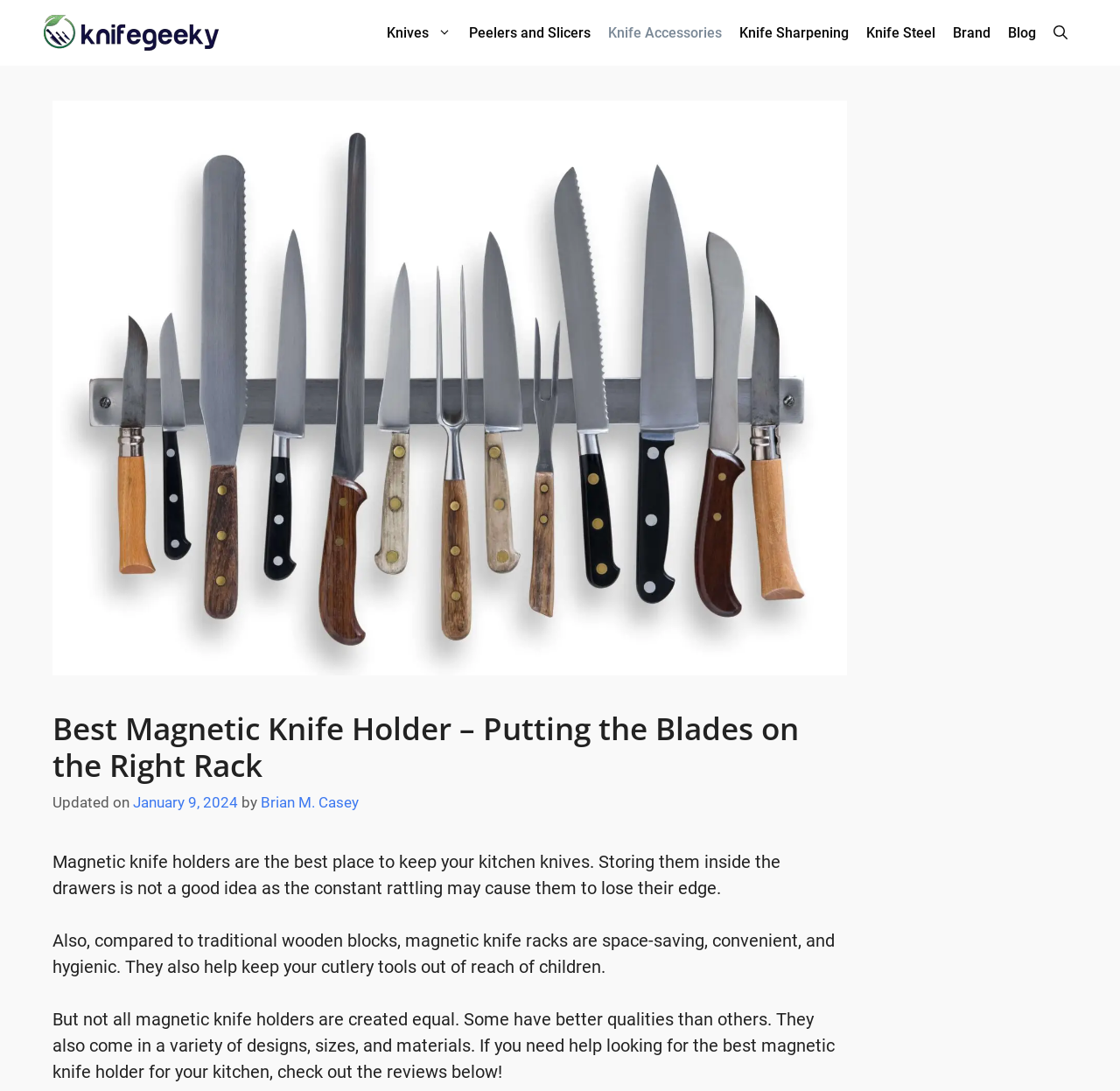Find the bounding box coordinates for the area you need to click to carry out the instruction: "Click on the 'Resource Hub for Knife Enthusiasts' link". The coordinates should be four float numbers between 0 and 1, indicated as [left, top, right, bottom].

[0.039, 0.019, 0.195, 0.038]